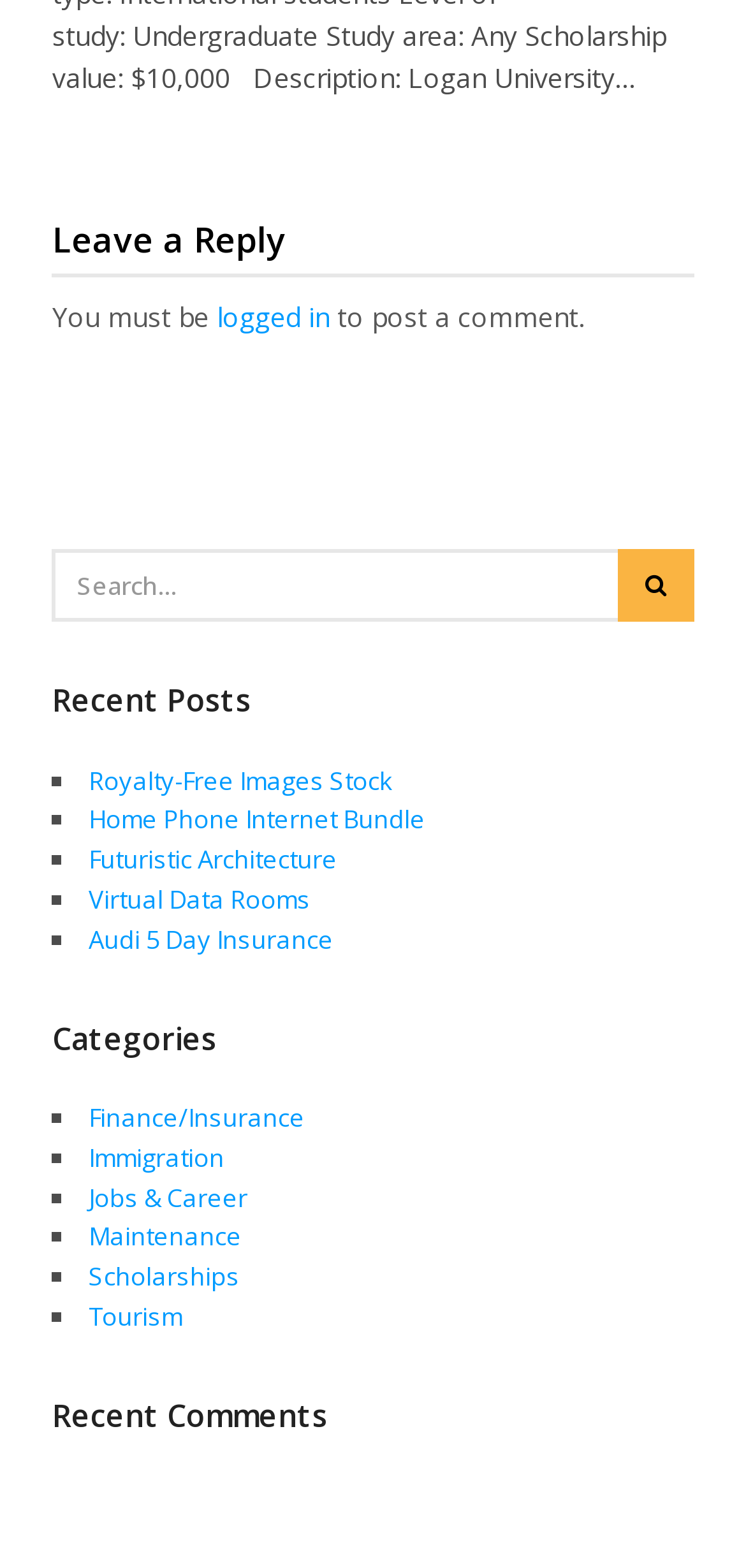Please identify the bounding box coordinates of the clickable area that will allow you to execute the instruction: "Search for something".

[0.07, 0.35, 0.93, 0.397]